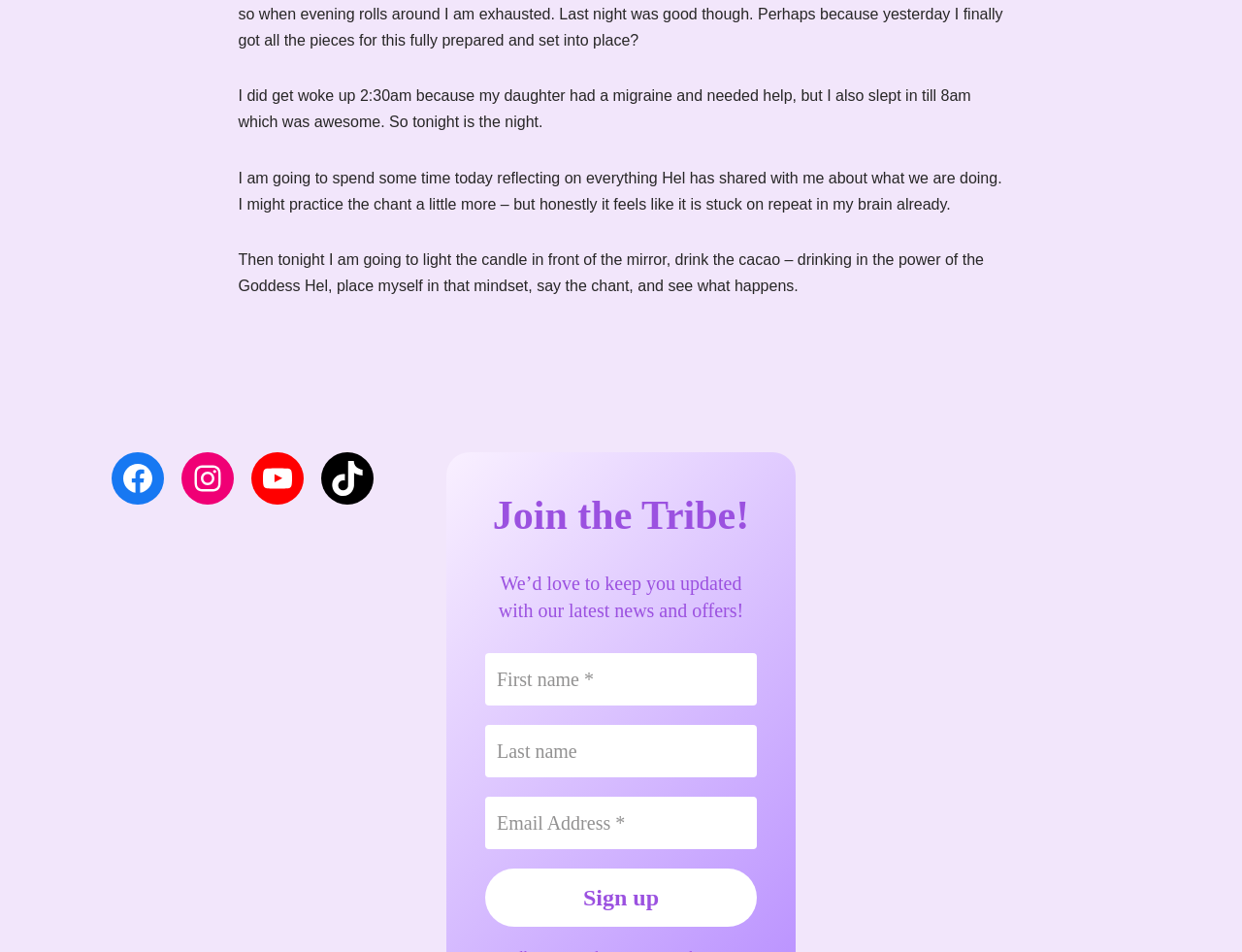Respond with a single word or phrase for the following question: 
What is the purpose of the form on the webpage?

To join the tribe